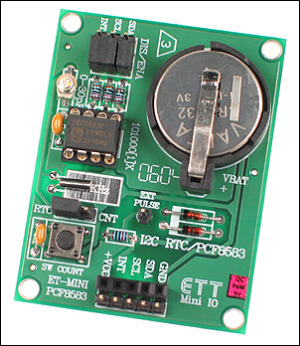Generate a comprehensive description of the image.

This image showcases the ETT Mini 10 board featuring the PCF8583 Real Time Clock (RTC) module. The board is predominantly a vibrant green and is populated with various components essential for timekeeping and counting applications. 

Key elements visible in the image include a battery holder for a backup battery, several integrated circuits, and a digital display showing the time or count value—indicated as "060." There are also labeled connections for I²C communication and other functionalities, making this board suitable for integration in projects requiring accurate timekeeping. The design exemplifies a compact form factor that's typical of small electronic modules, allowing easy incorporation into larger systems.